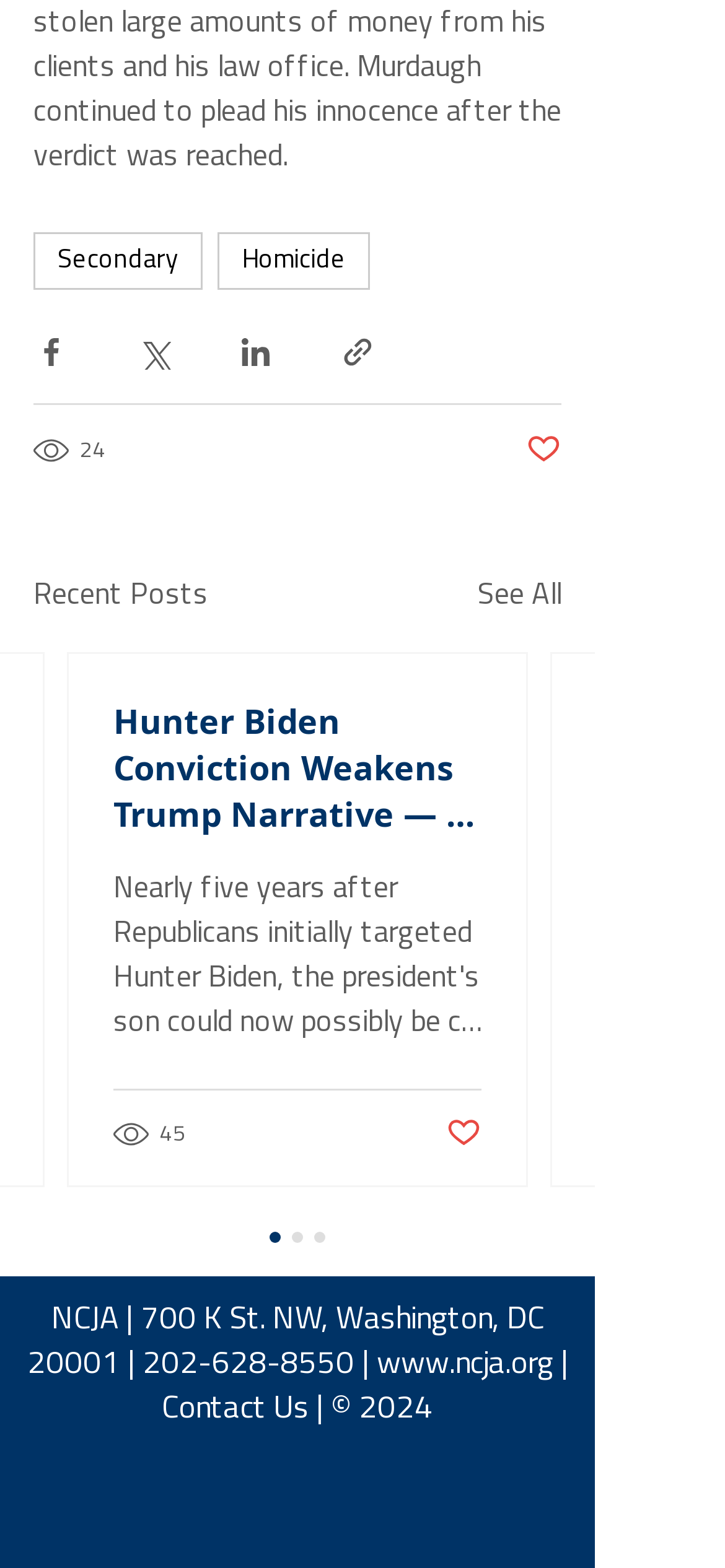Pinpoint the bounding box coordinates for the area that should be clicked to perform the following instruction: "View recent posts".

[0.046, 0.366, 0.287, 0.394]